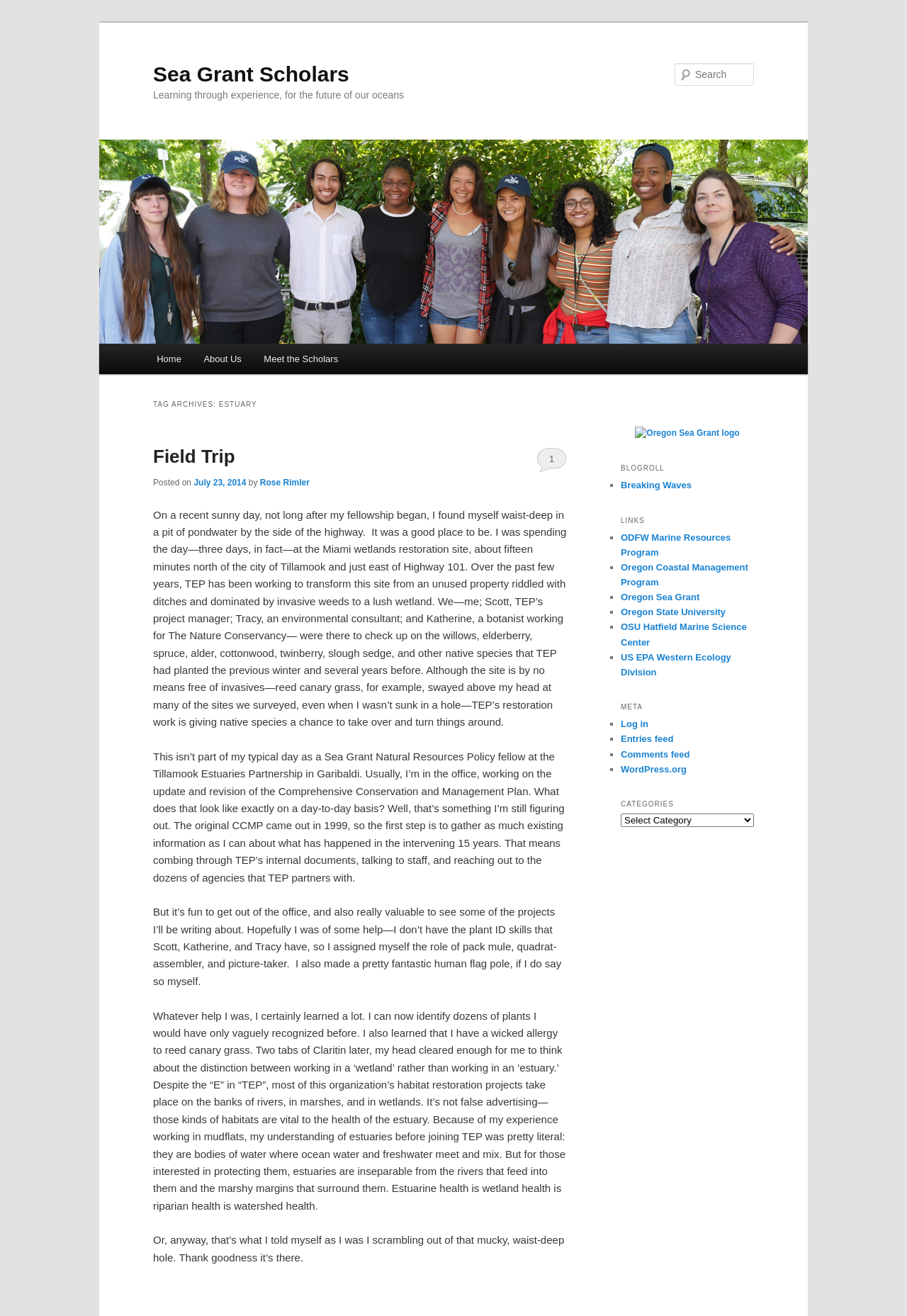What is the name of the program? Refer to the image and provide a one-word or short phrase answer.

Sea Grant Scholars